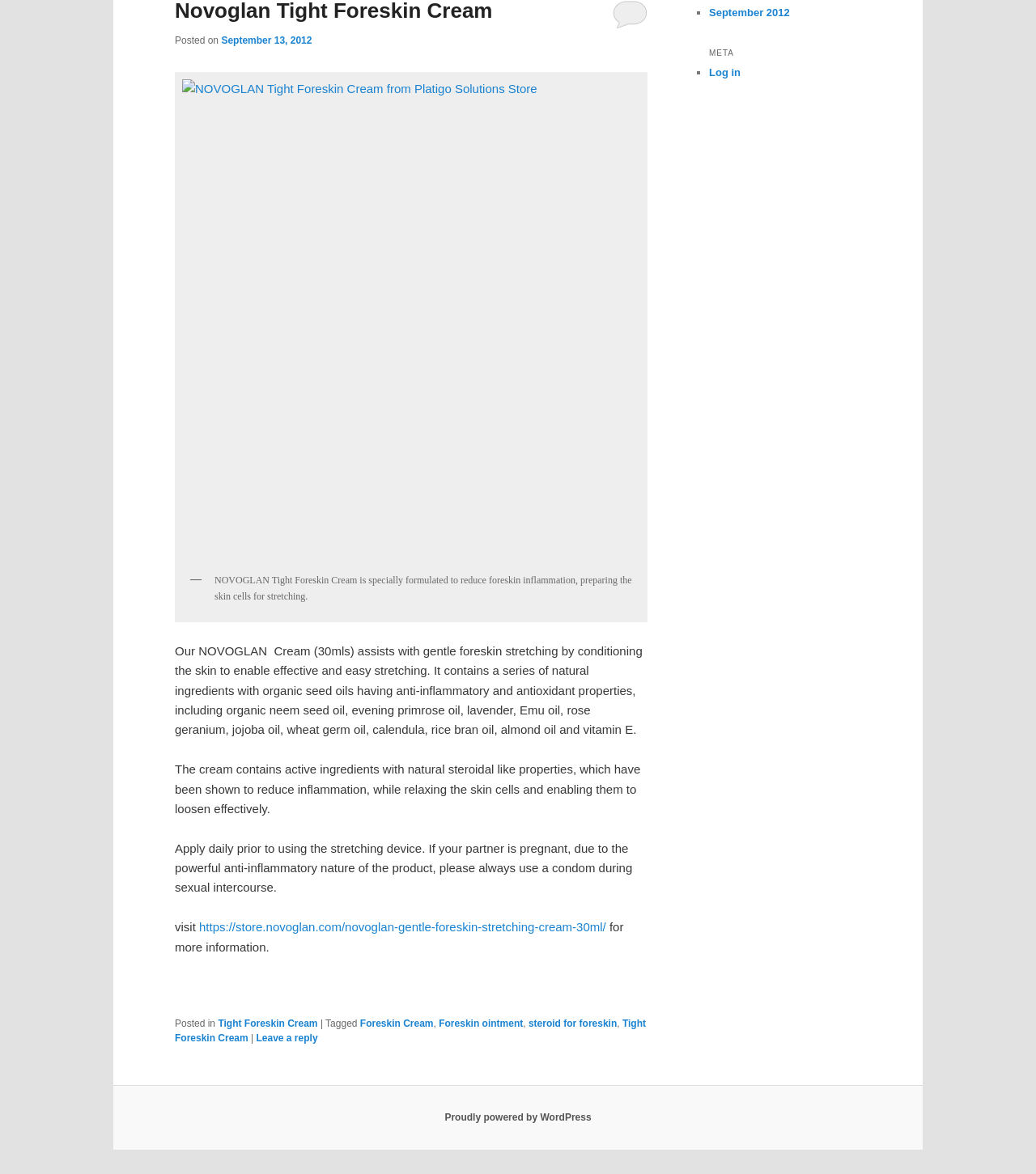Identify and provide the bounding box coordinates of the UI element described: "Foreskin ointment". The coordinates should be formatted as [left, top, right, bottom], with each number being a float between 0 and 1.

[0.424, 0.867, 0.505, 0.877]